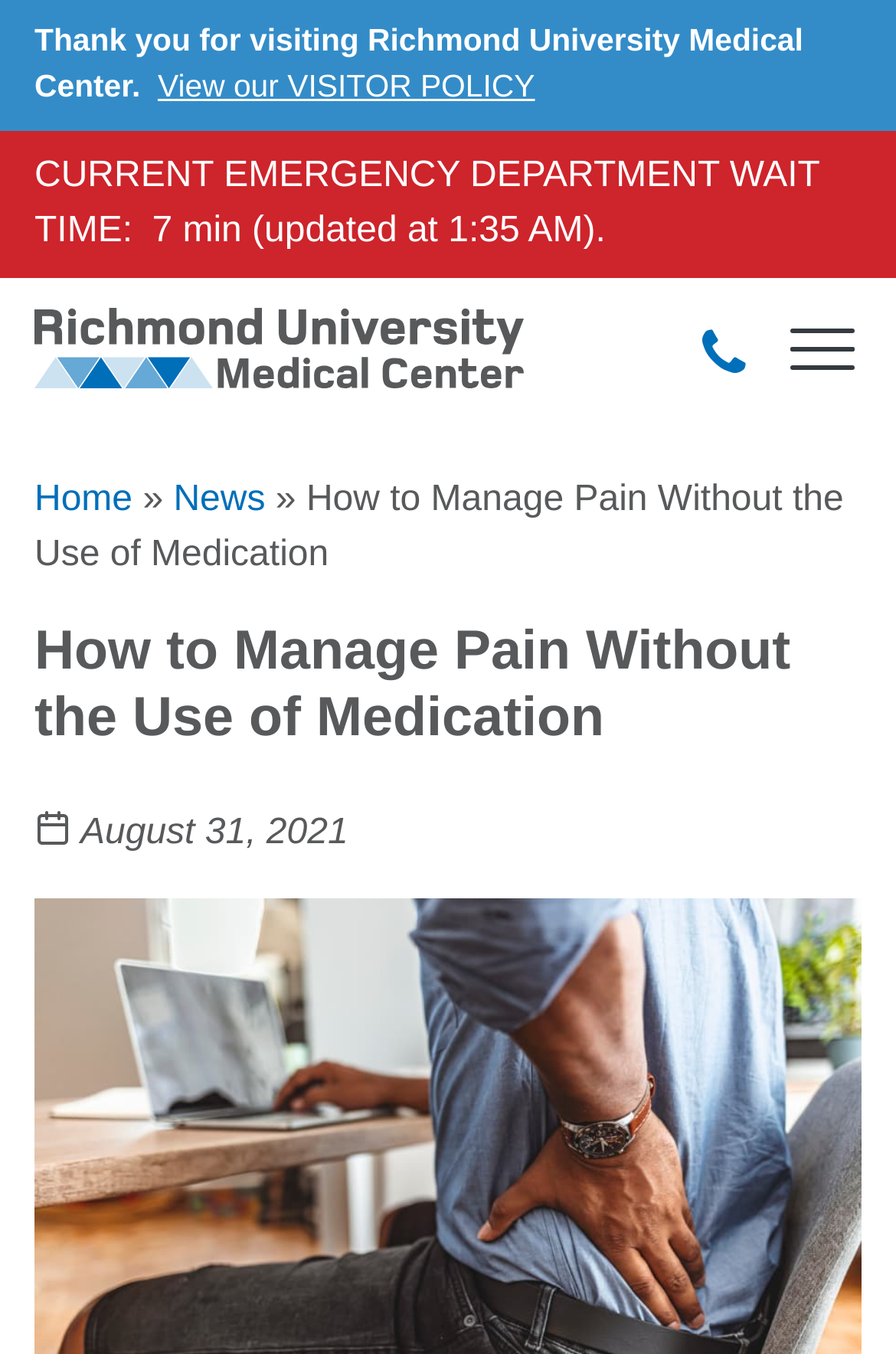Please provide a brief answer to the following inquiry using a single word or phrase:
What is the current emergency department wait time?

7 min